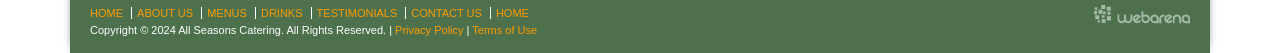Answer the question below with a single word or a brief phrase: 
What is the first menu item?

HOME